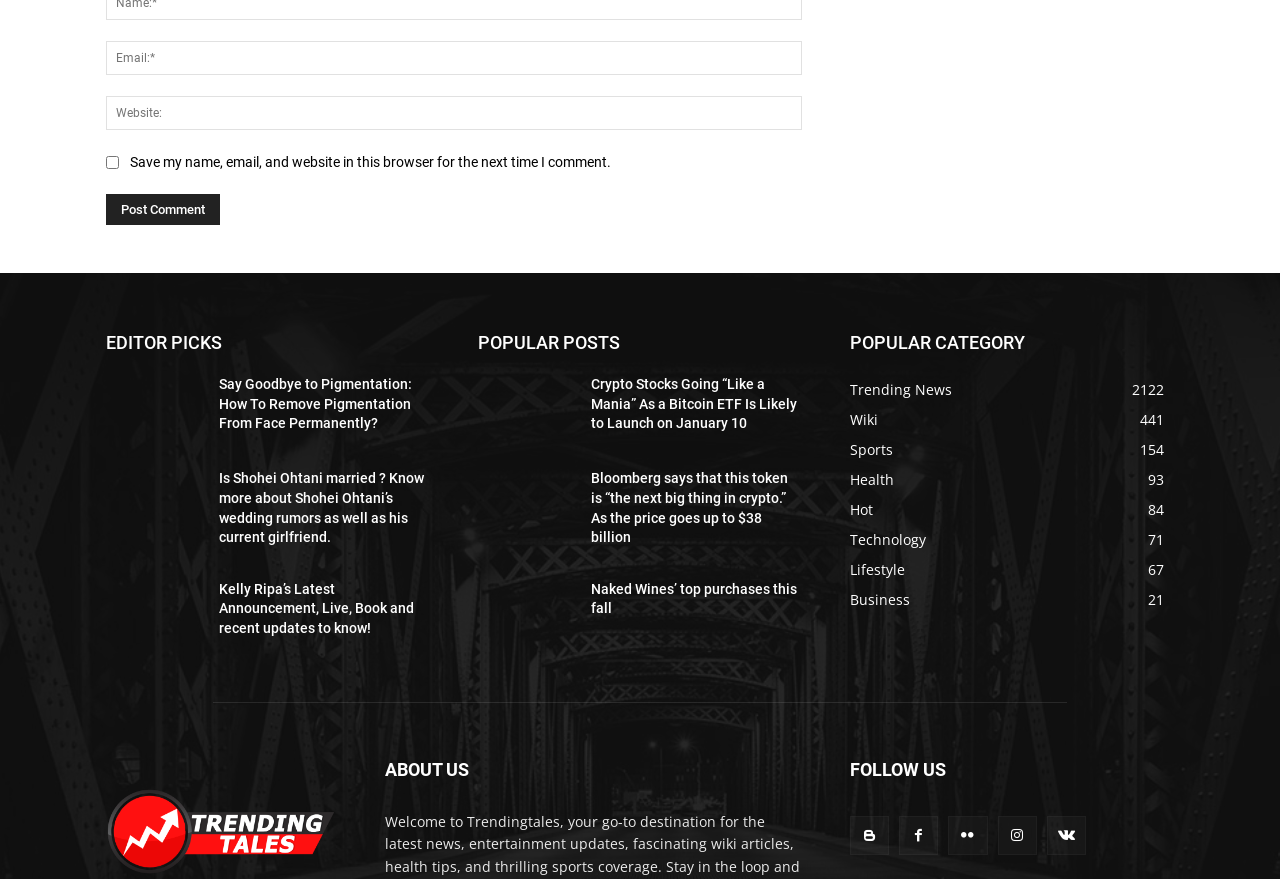Point out the bounding box coordinates of the section to click in order to follow this instruction: "Follow 'Trending News 2122' category".

[0.664, 0.433, 0.744, 0.454]